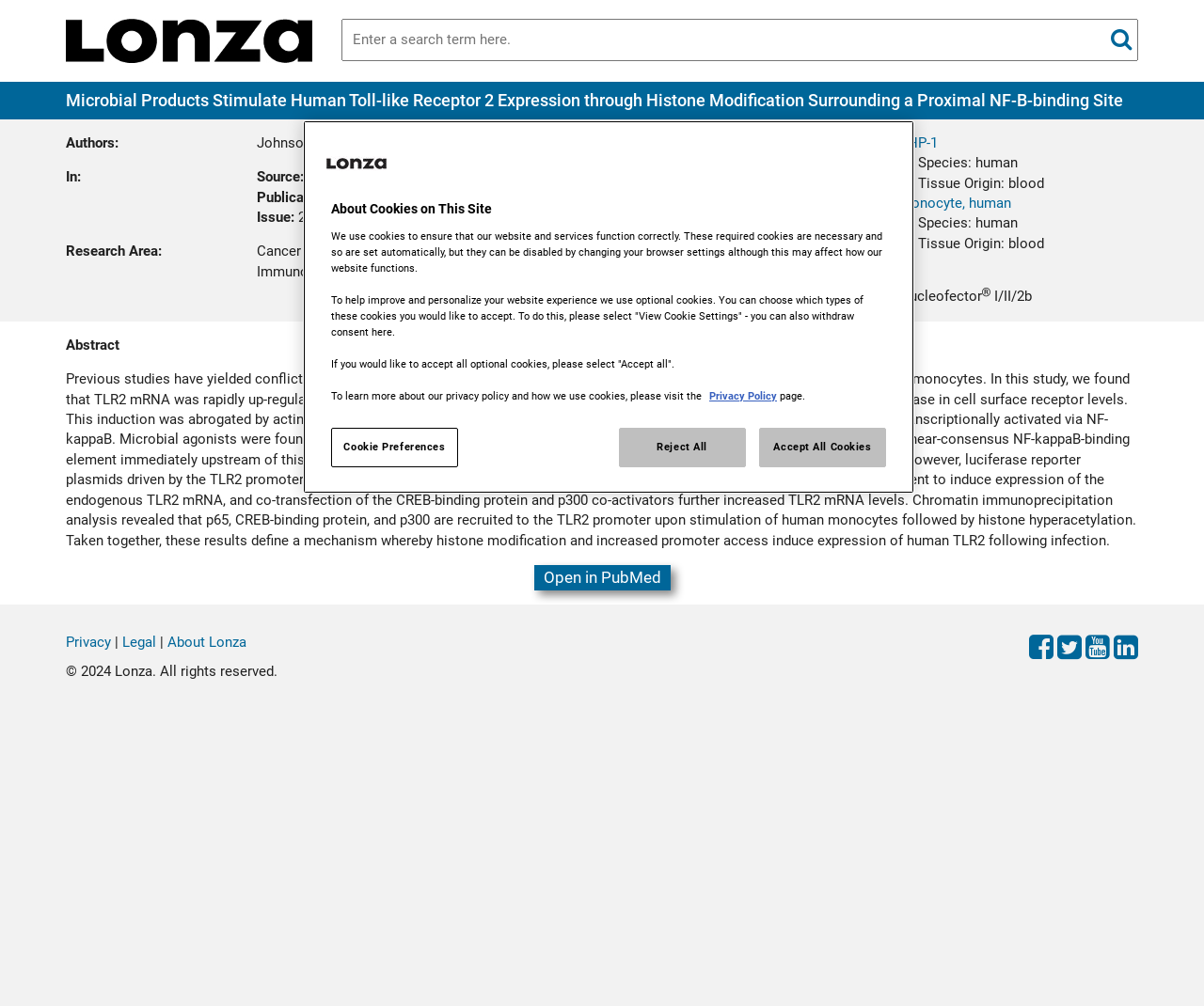Determine the bounding box coordinates of the area to click in order to meet this instruction: "Enter a search term".

[0.283, 0.019, 0.945, 0.061]